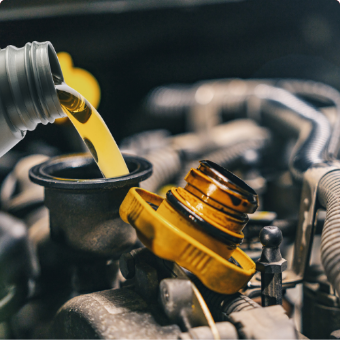Please examine the image and provide a detailed answer to the question: What is the purpose of the process shown in the image?

The caption states that the image 'perfectly illustrates the theme of automotive care', and that the process of pouring motor oil into the engine's oil reservoir is 'crucial' for maintaining vehicle performance.